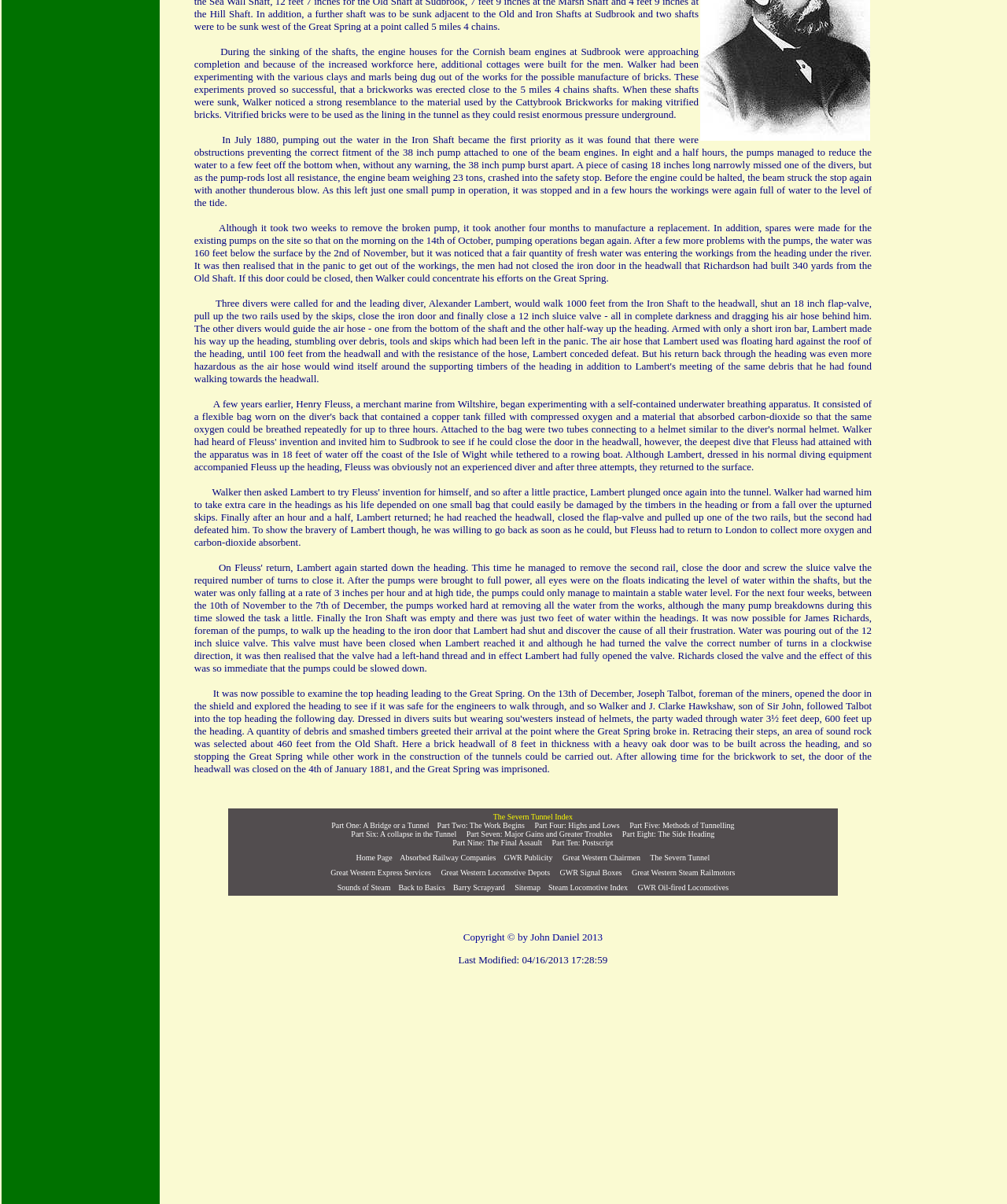Pinpoint the bounding box coordinates of the clickable element needed to complete the instruction: "Search for something". The coordinates should be provided as four float numbers between 0 and 1: [left, top, right, bottom].

None